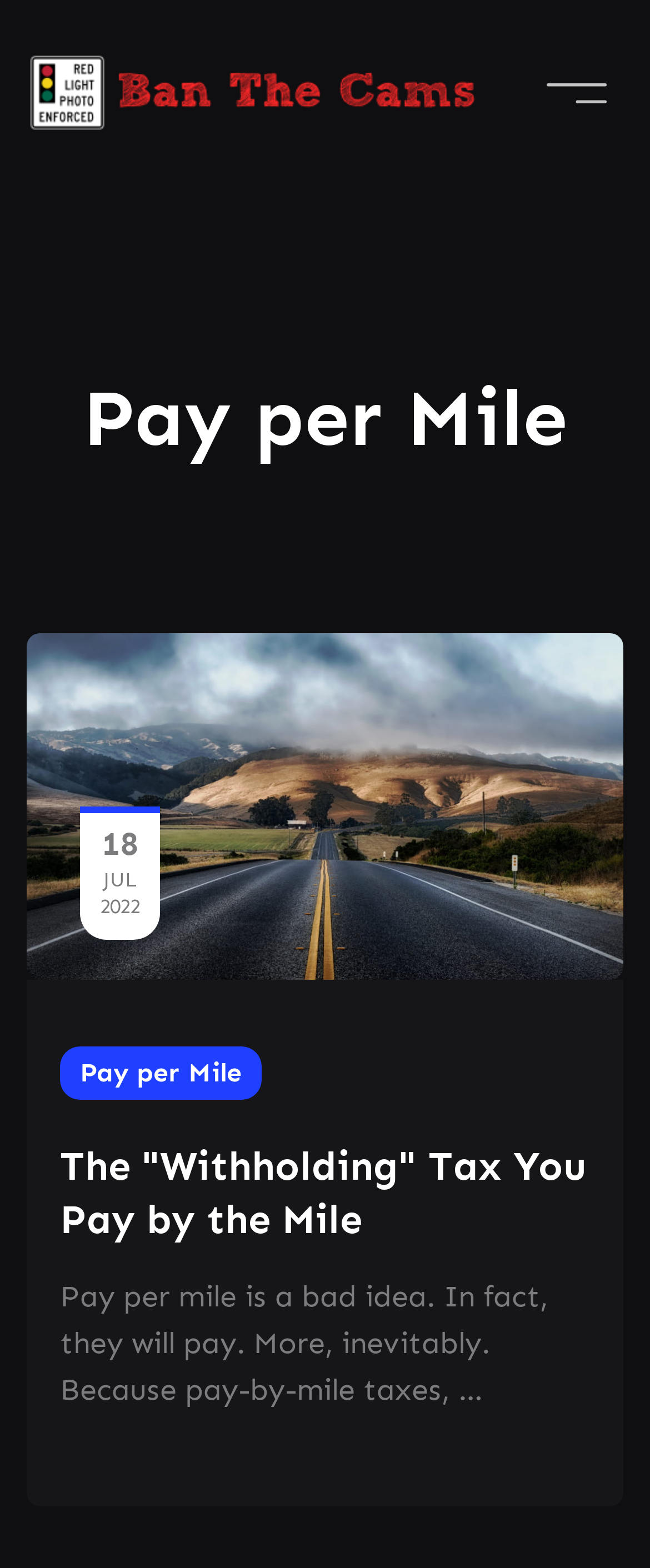What is the title of the first link?
Refer to the image and provide a one-word or short phrase answer.

Ban the Cams!